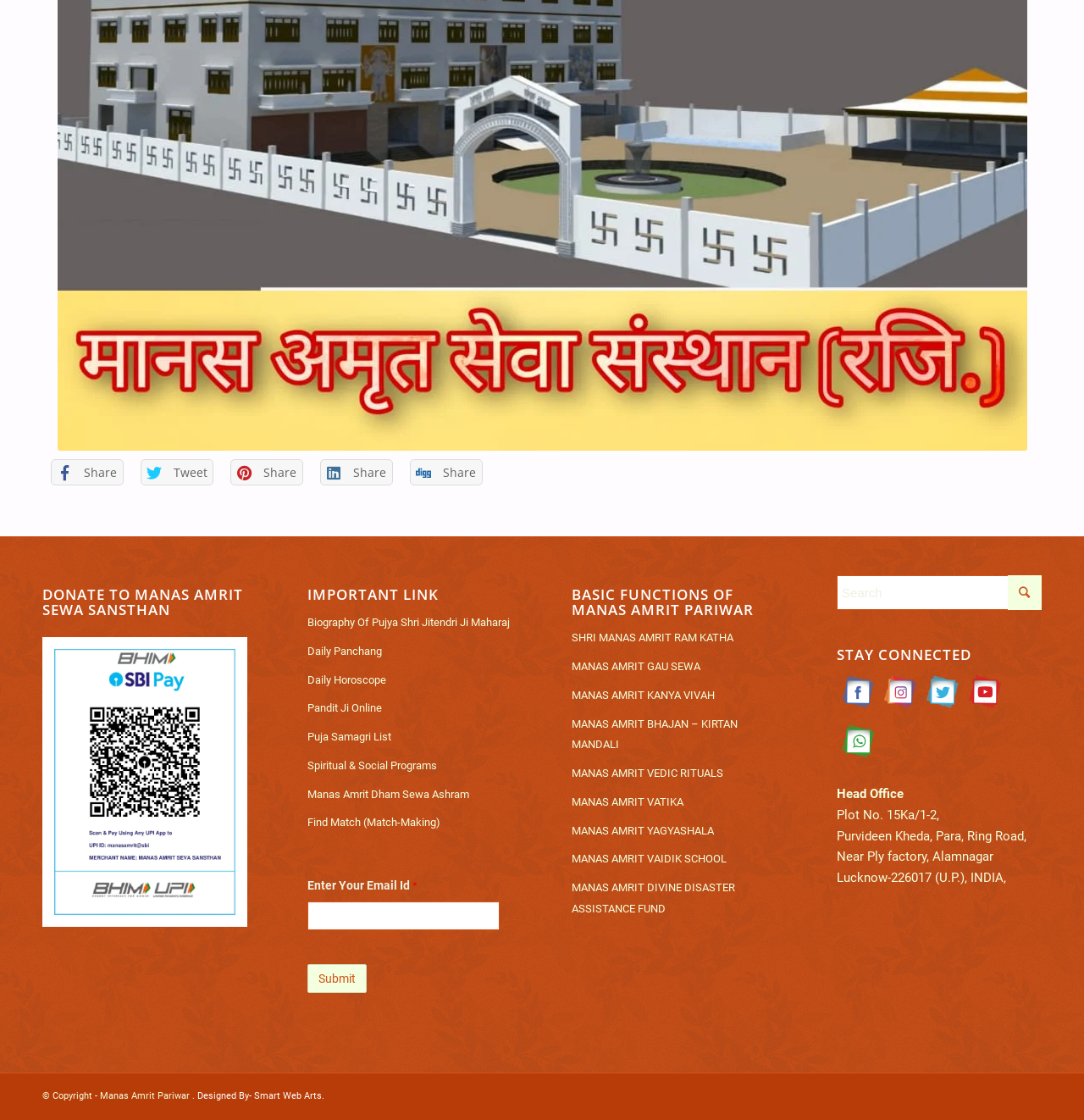Locate the bounding box coordinates of the region to be clicked to comply with the following instruction: "Donate to Manas Amrit Sewa Sansthan". The coordinates must be four float numbers between 0 and 1, in the form [left, top, right, bottom].

[0.039, 0.508, 0.228, 0.536]